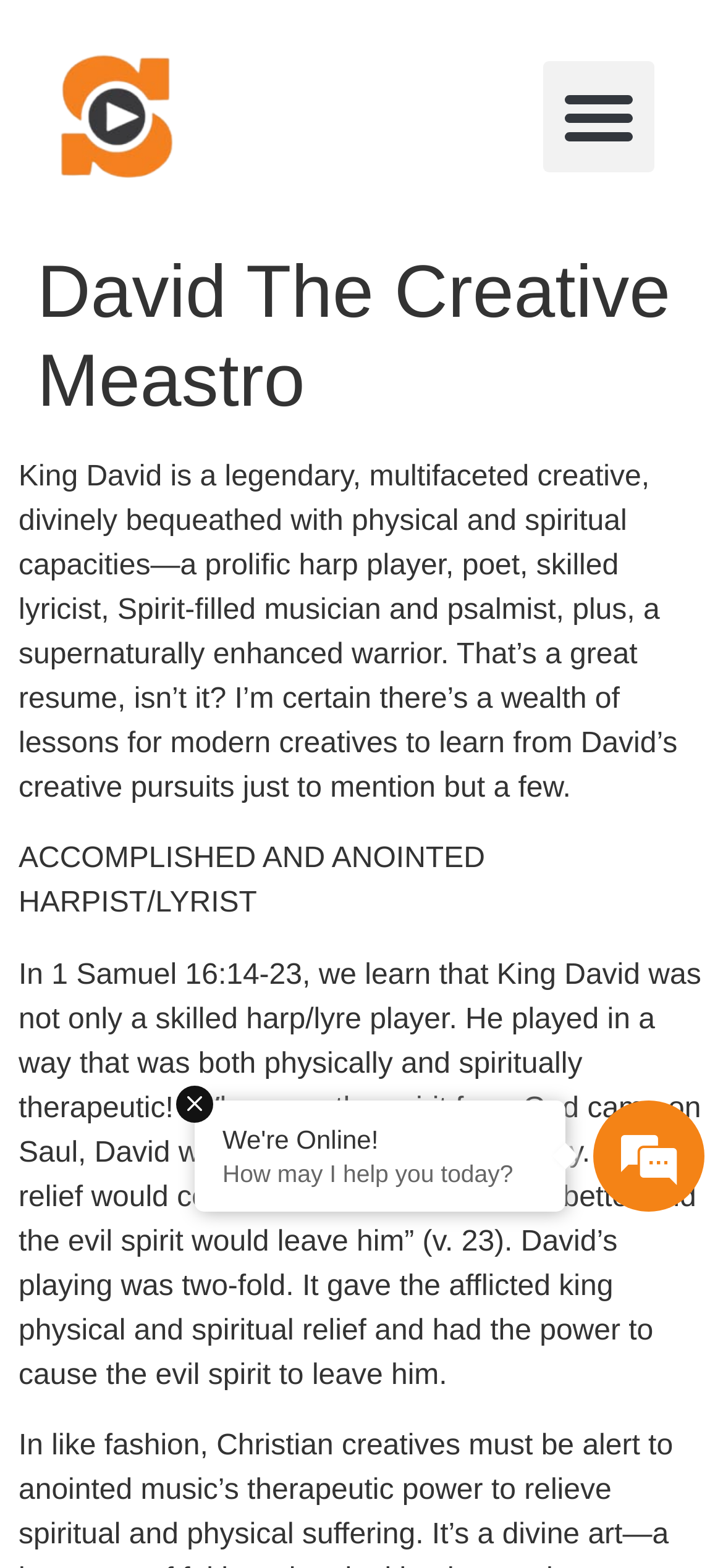What is the effect of King David's harp playing?
From the image, provide a succinct answer in one word or a short phrase.

Physical and spiritual relief